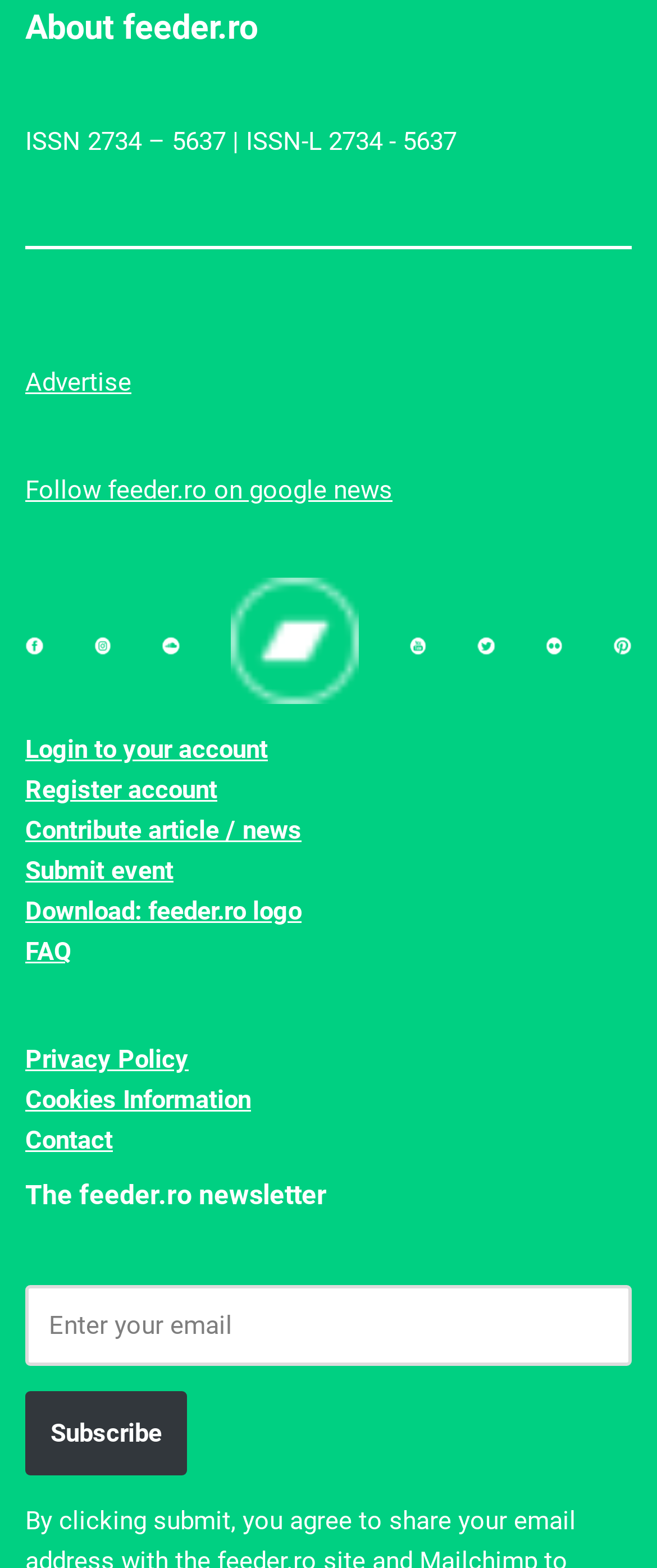Please provide the bounding box coordinates for the element that needs to be clicked to perform the instruction: "Click on About feeder.ro link". The coordinates must consist of four float numbers between 0 and 1, formatted as [left, top, right, bottom].

[0.038, 0.004, 0.392, 0.03]